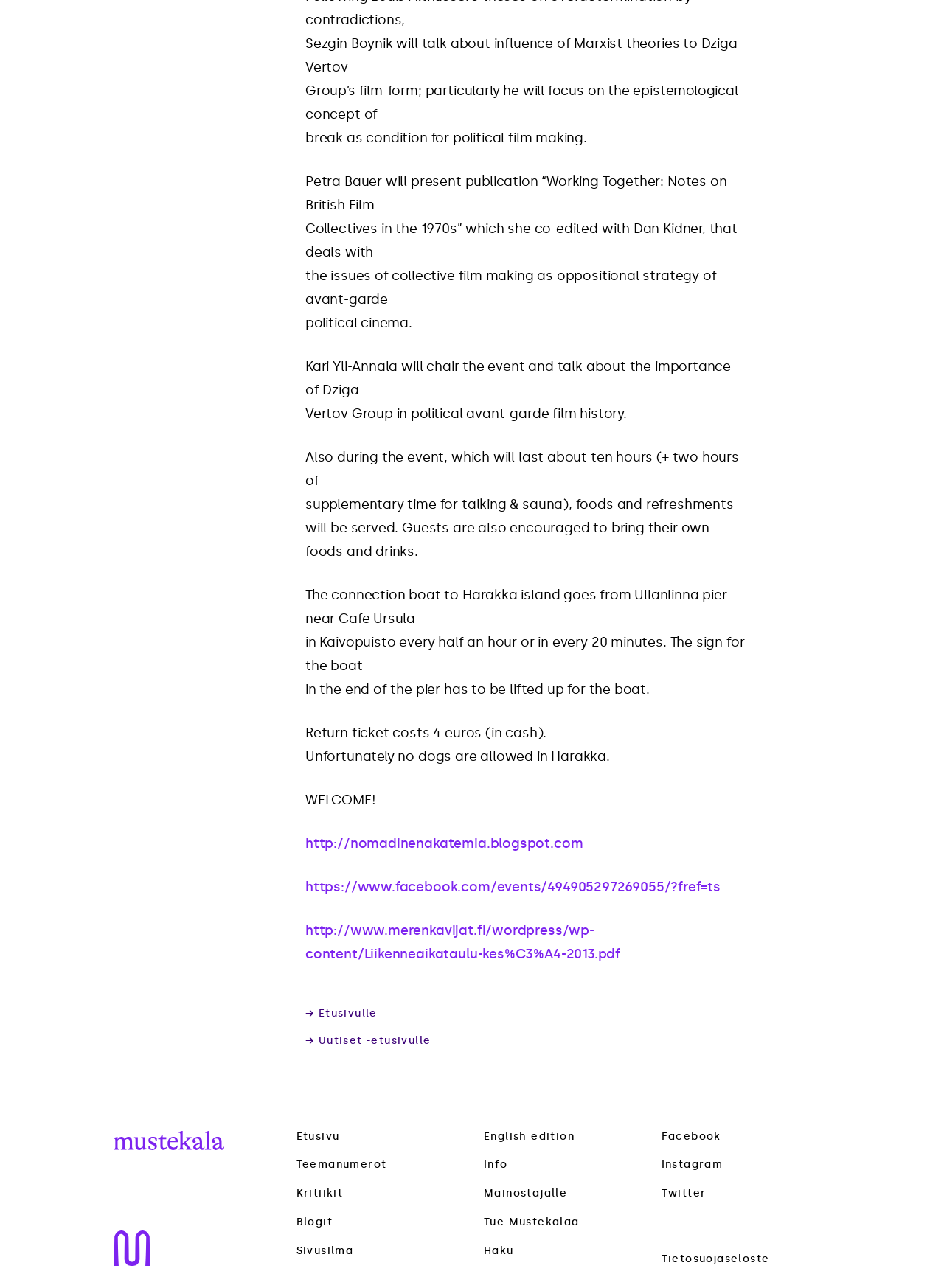Provide the bounding box coordinates of the HTML element described by the text: "→ Uutiset -etusivulle".

[0.323, 0.804, 0.792, 0.813]